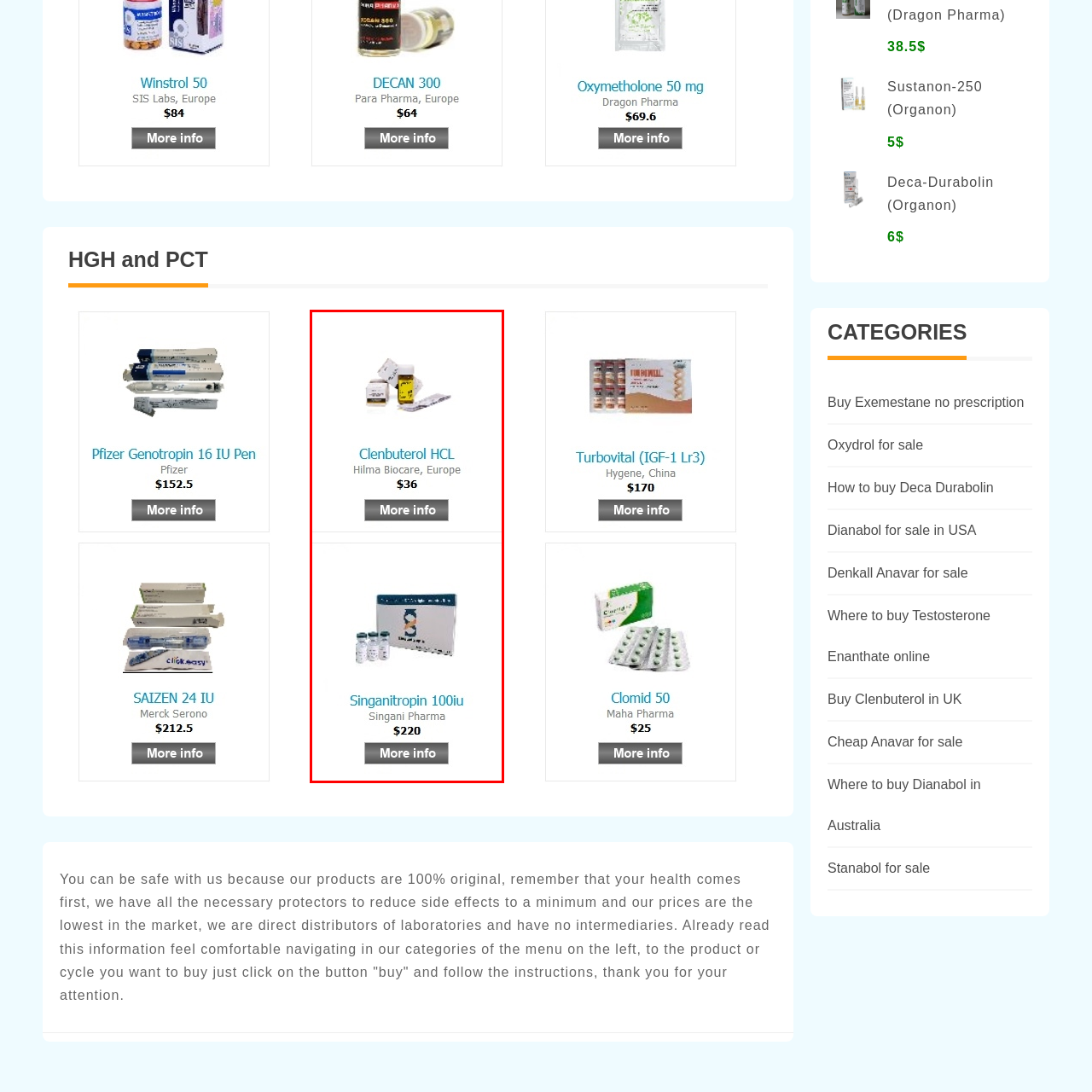Examine the image inside the red bounding box and deliver a thorough answer to the question that follows, drawing information from the image: What is the purpose of the 'More info' button?

The 'More info' button is accompanied by both products, indicating that additional details about each item are available for interested customers who want to learn more about the products.